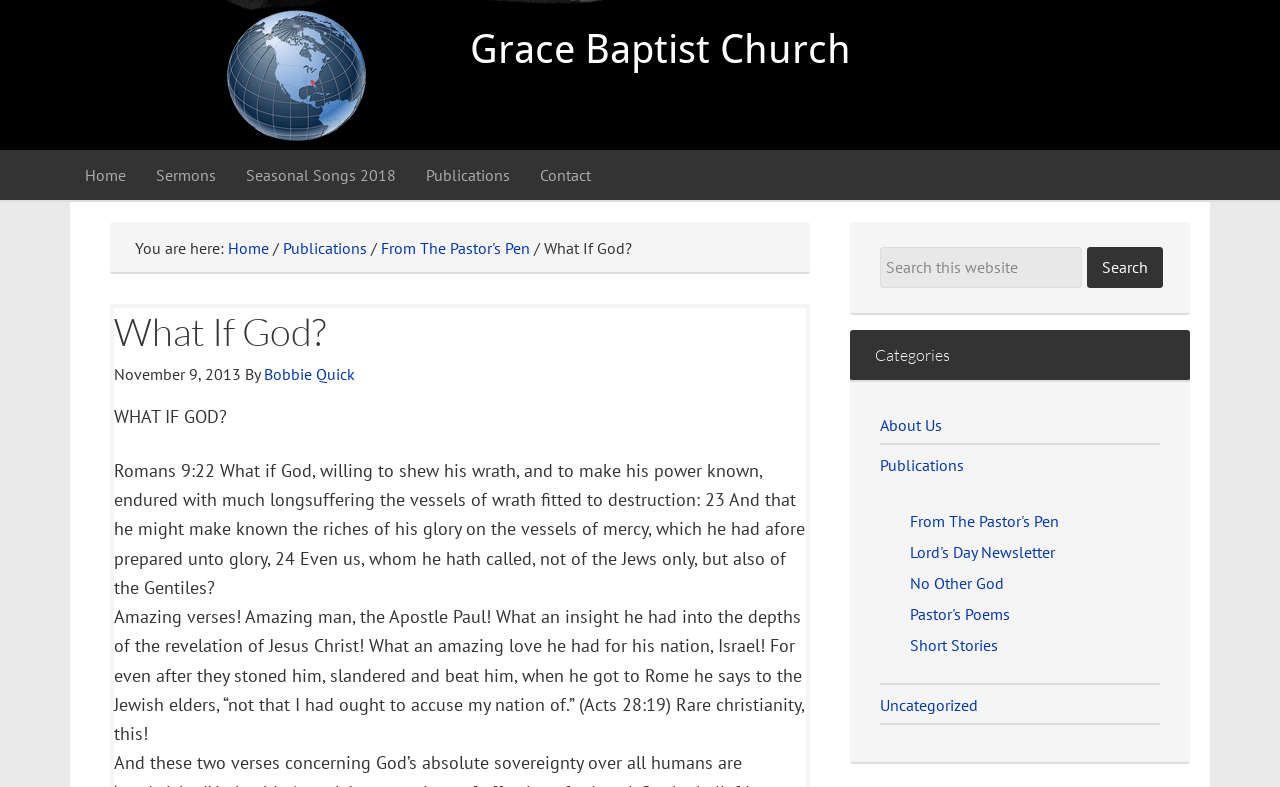Using the element description Pastor's Poems, predict the bounding box coordinates for the UI element. Provide the coordinates in (top-left x, top-left y, bottom-right x, bottom-right y) format with values ranging from 0 to 1.

[0.711, 0.767, 0.789, 0.793]